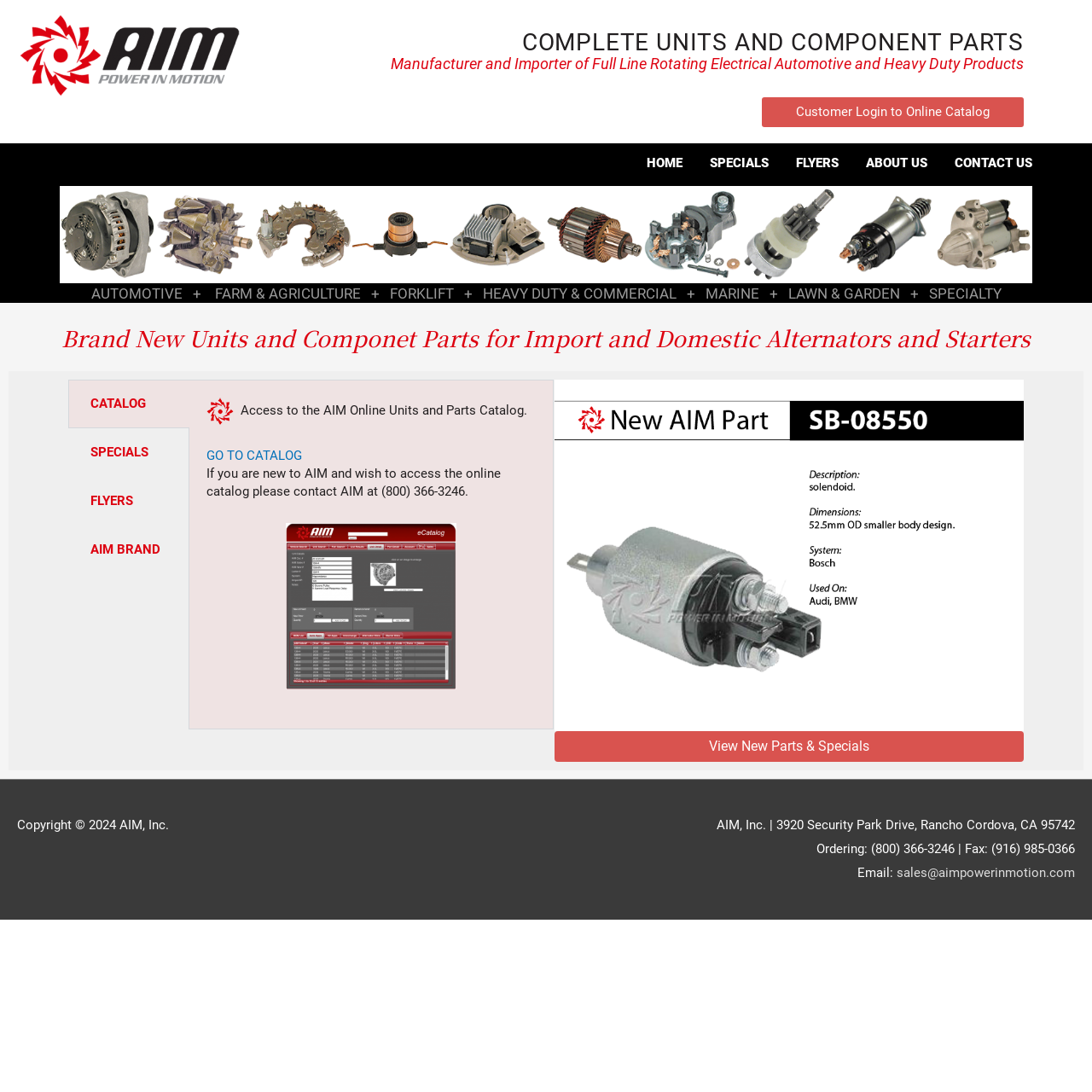Bounding box coordinates are specified in the format (top-left x, top-left y, bottom-right x, bottom-right y). All values are floating point numbers bounded between 0 and 1. Please provide the bounding box coordinate of the region this sentence describes: Business Contributor

None